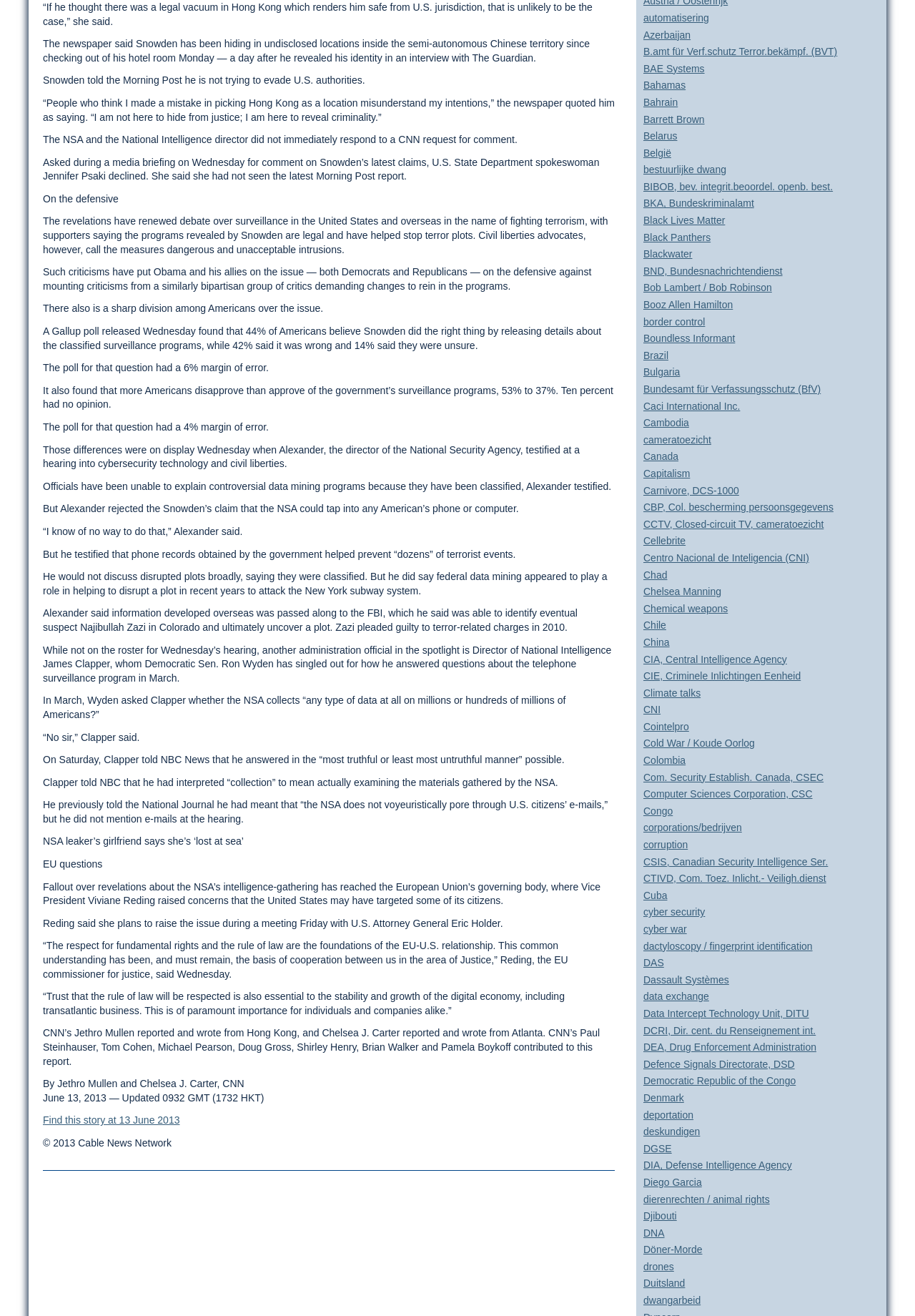Can you determine the bounding box coordinates of the area that needs to be clicked to fulfill the following instruction: "Click on the link 'cyber security'"?

[0.703, 0.689, 0.771, 0.698]